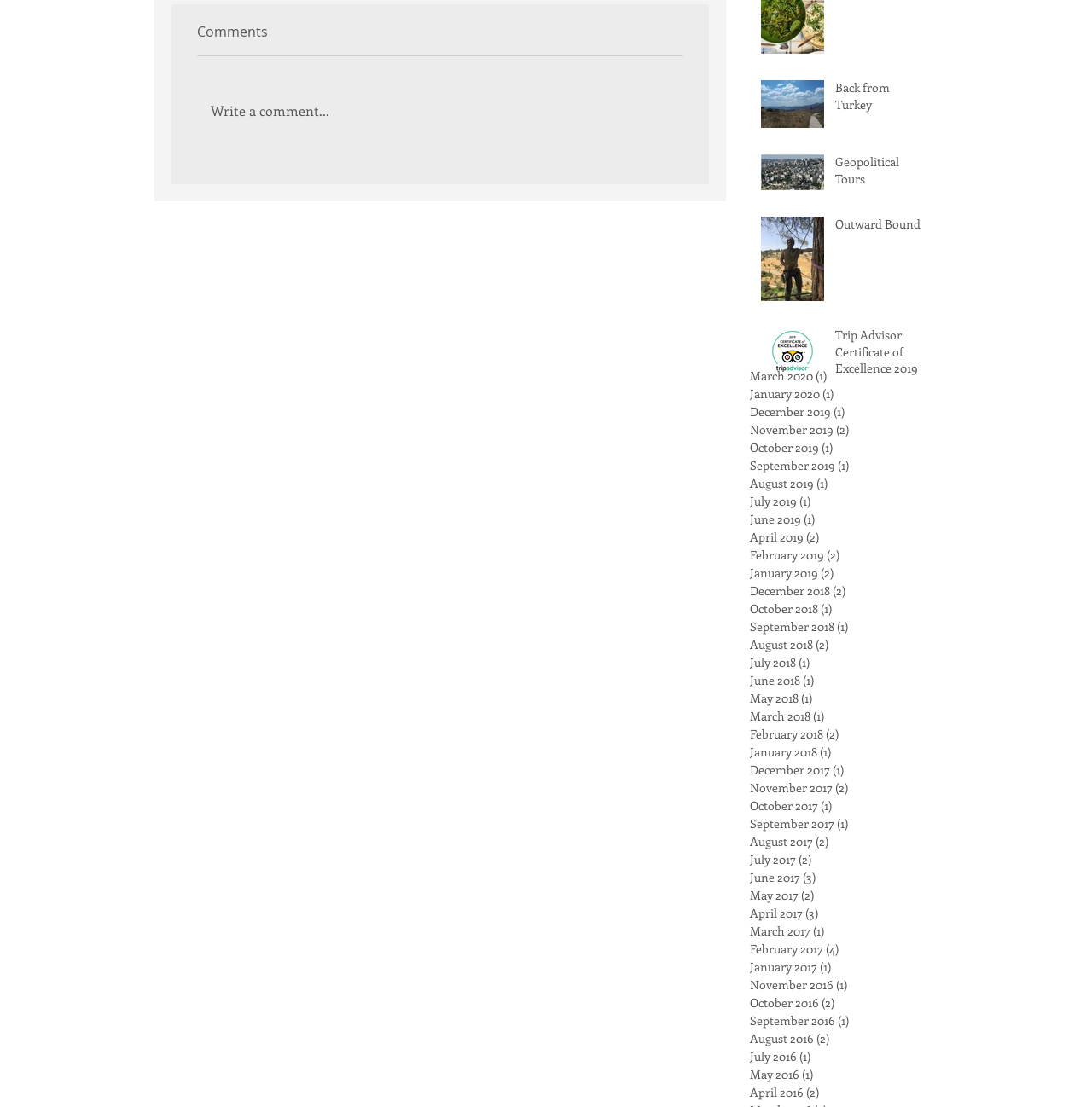Please identify the bounding box coordinates of the element's region that I should click in order to complete the following instruction: "View article about Back from Turkey". The bounding box coordinates consist of four float numbers between 0 and 1, i.e., [left, top, right, bottom].

[0.765, 0.072, 0.849, 0.108]